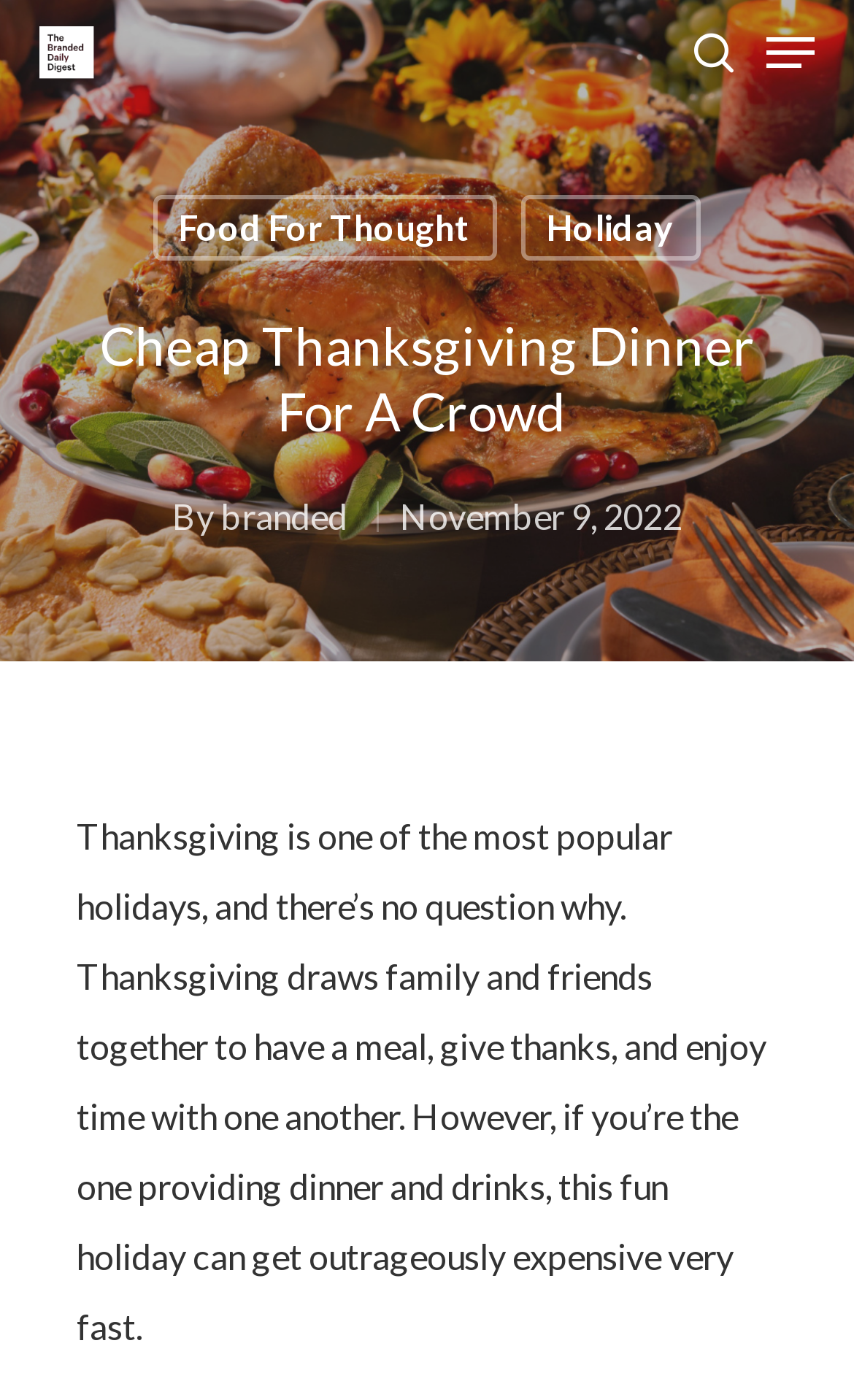Respond with a single word or phrase for the following question: 
What is the name of the author of the article?

branded